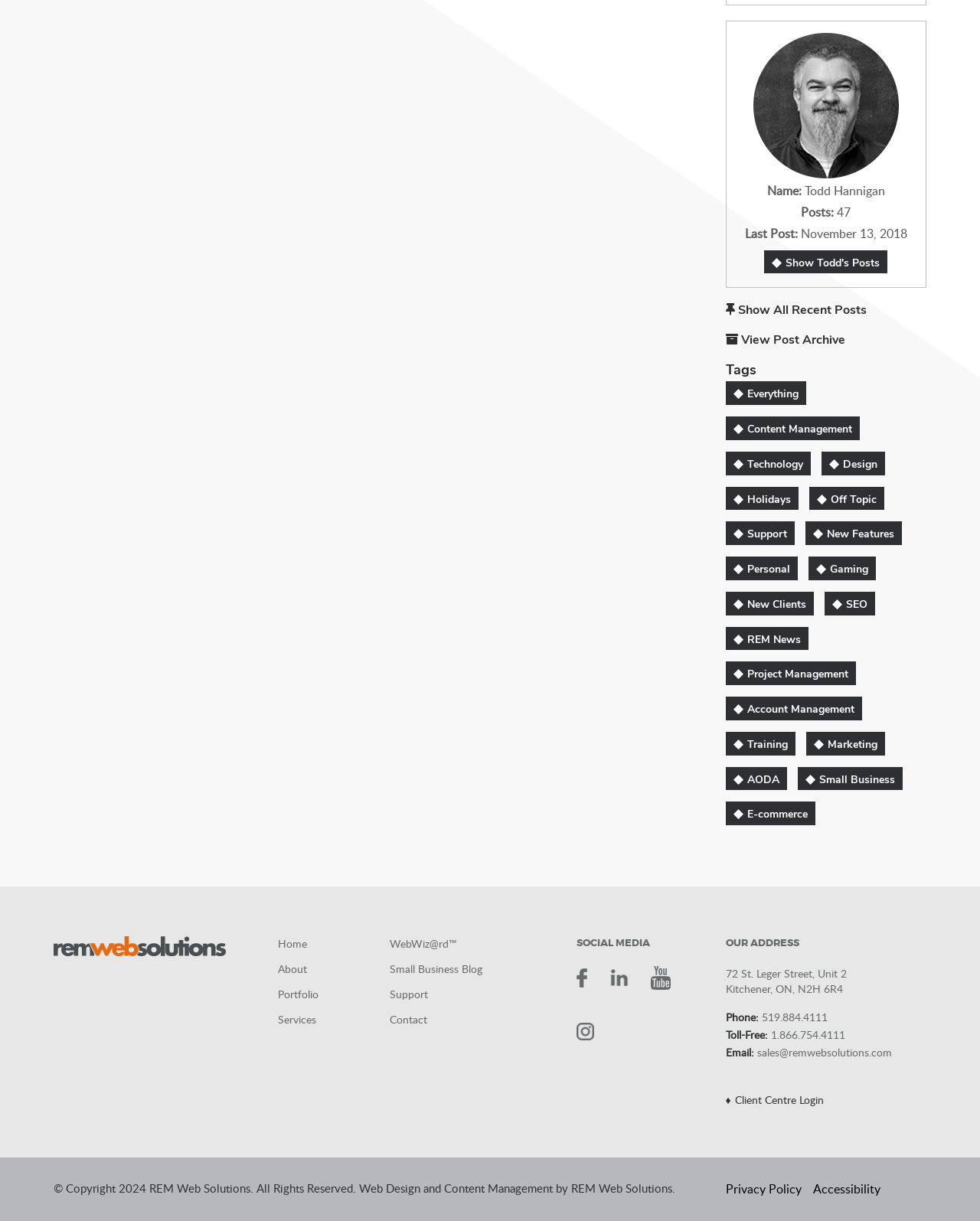Give the bounding box coordinates for this UI element: "Show All Recent Posts". The coordinates should be four float numbers between 0 and 1, arranged as [left, top, right, bottom].

[0.74, 0.248, 0.945, 0.26]